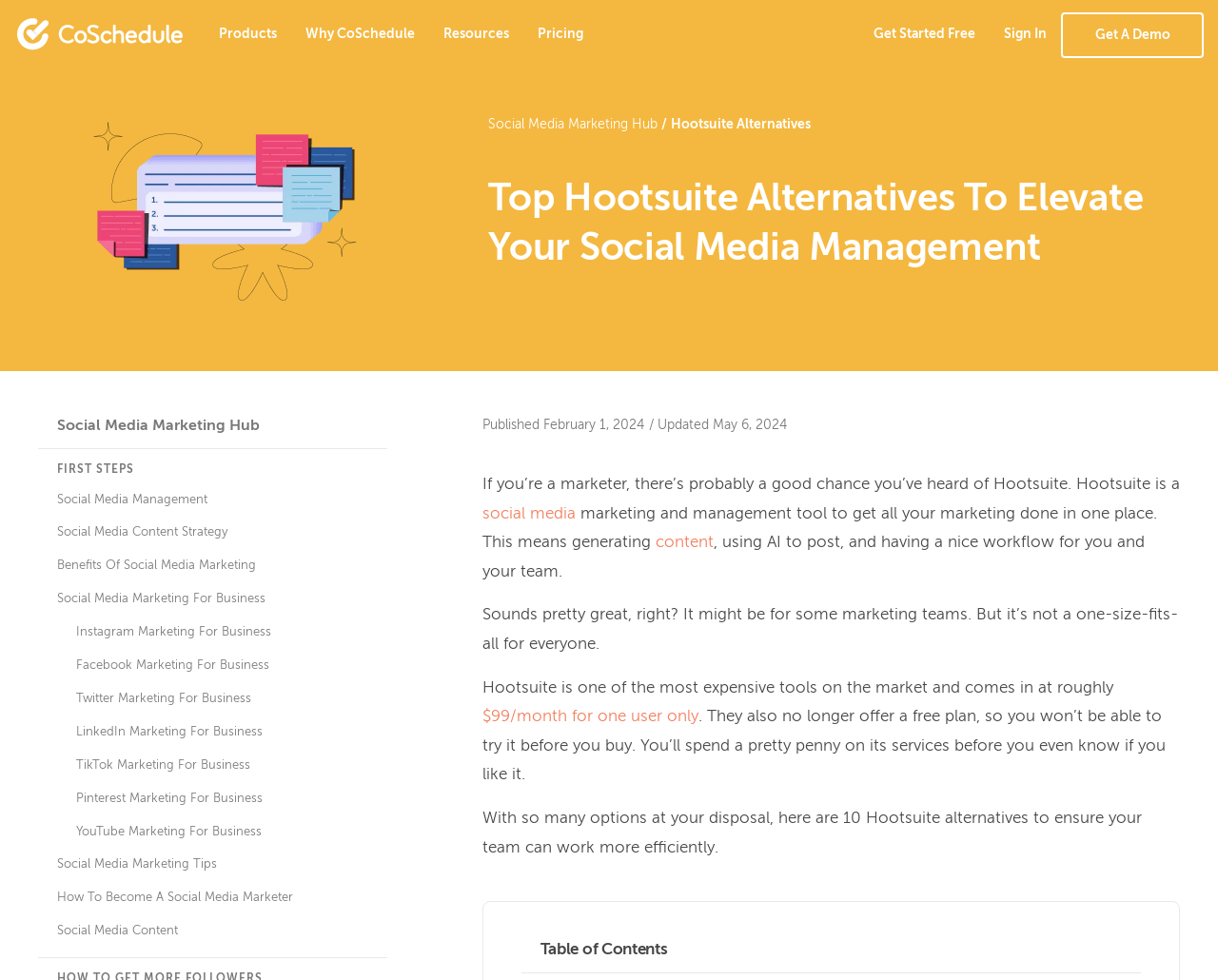Give a detailed account of the webpage's layout and content.

This webpage is about Hootsuite alternatives for social media management. At the top, there is a header section with a background image and a navigation menu with buttons for "Products", "Why CoSchedule", "Resources", and "Sign In", as well as links to "Pricing" and "Get A Demo". 

Below the header, there is a prominent heading that reads "Top Hootsuite Alternatives To Elevate Your Social Media Management". Underneath, there is a link to "Social Media Marketing Hub" and a section with the title "FIRST STEPS". 

The main content of the page is divided into sections, each with a link to a related topic, such as "Social Media Management", "Social Media Content Strategy", "Benefits Of Social Media Marketing", and more. There are also links to specific social media platforms, like Instagram, Facebook, Twitter, and others.

The main article starts with an introduction to Hootsuite, describing it as a social media marketing and management tool. The text explains that while Hootsuite may be suitable for some marketing teams, it is not a one-size-fits-all solution due to its high cost, with a monthly price of $99 for a single user. The article then promises to provide 10 Hootsuite alternatives to help teams work more efficiently.